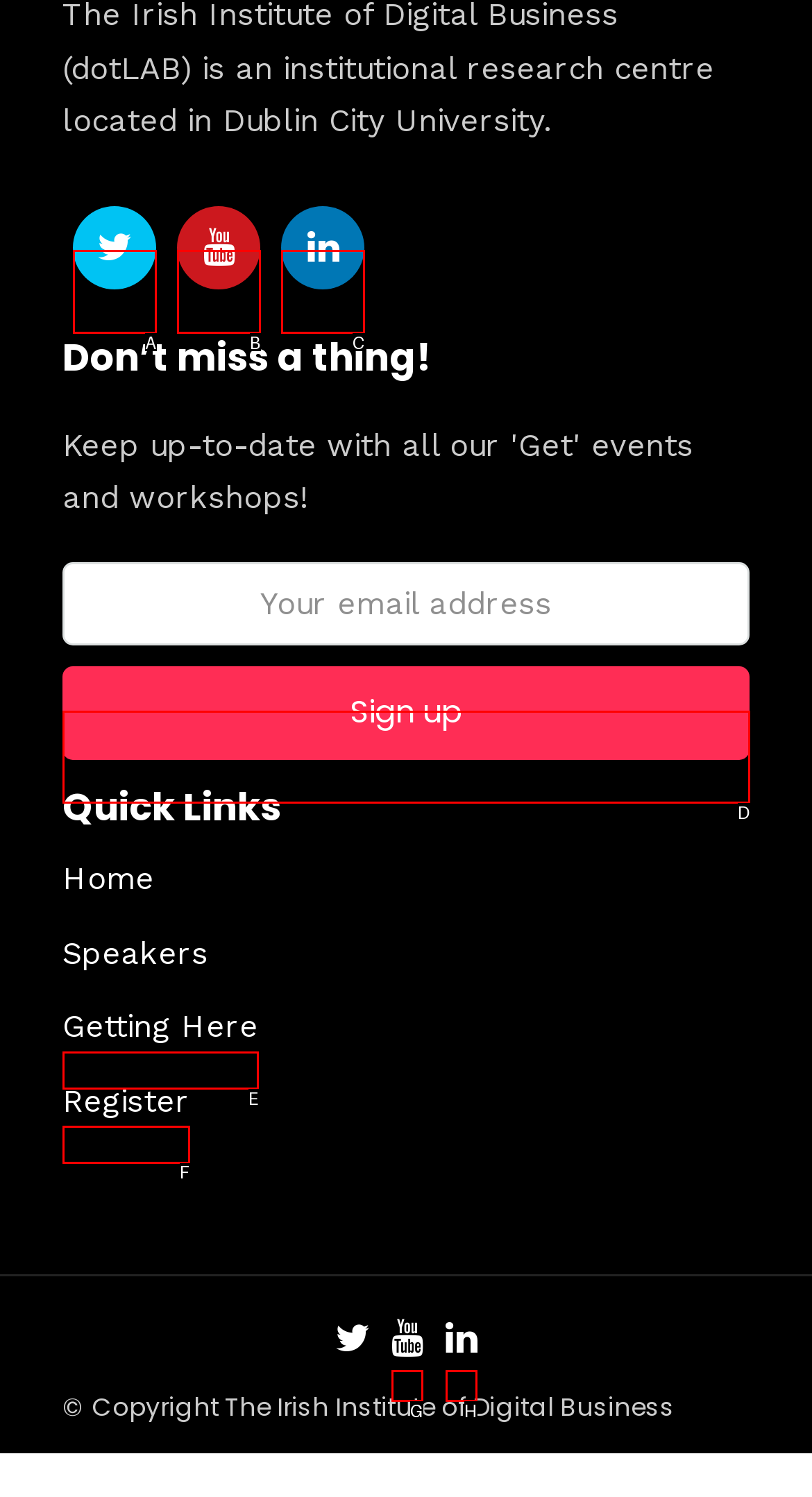Identify the HTML element that matches the description: Getting Here
Respond with the letter of the correct option.

E